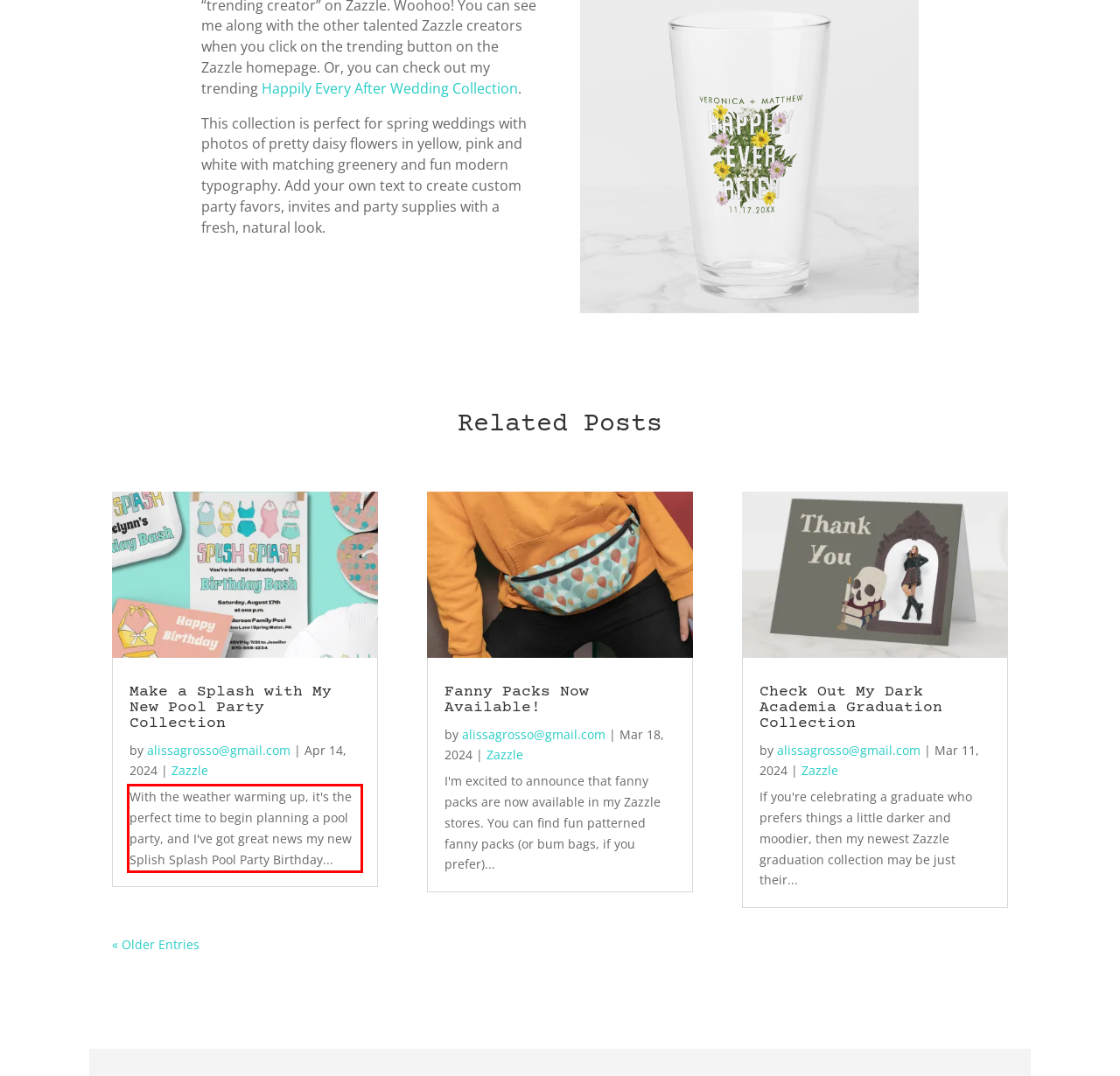Please look at the webpage screenshot and extract the text enclosed by the red bounding box.

With the weather warming up, it's the perfect time to begin planning a pool party, and I've got great news my new Splish Splash Pool Party Birthday...